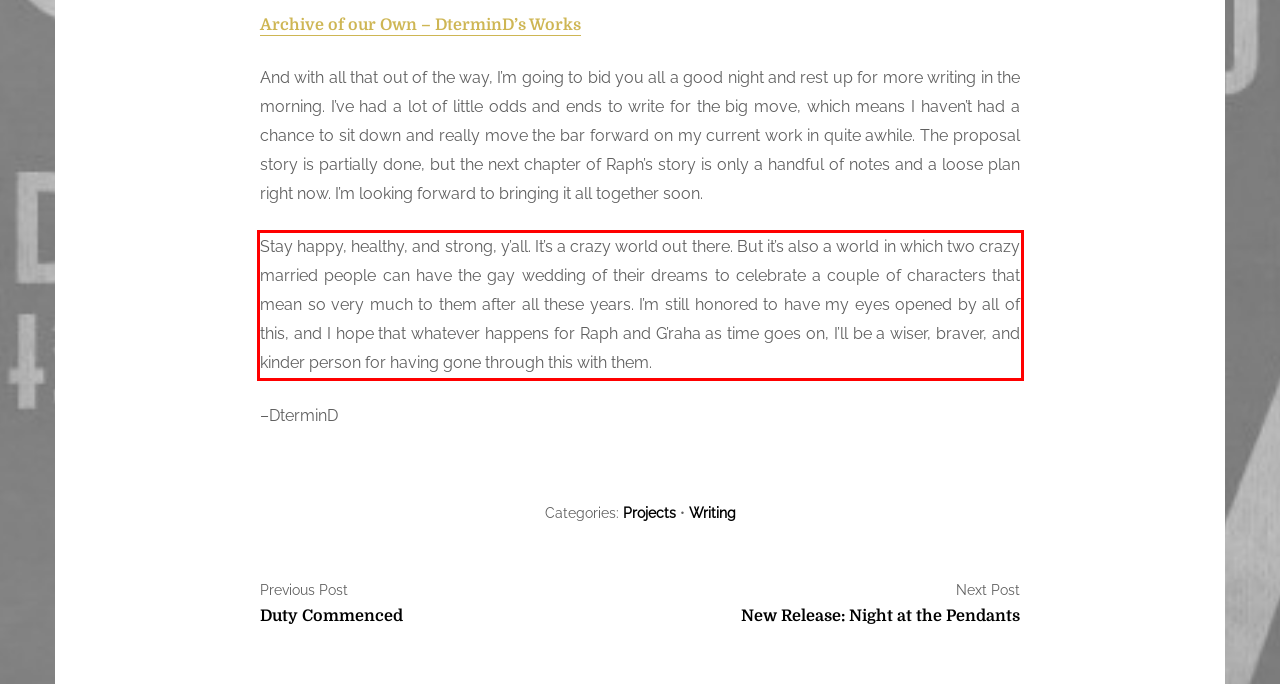You are given a webpage screenshot with a red bounding box around a UI element. Extract and generate the text inside this red bounding box.

Stay happy, healthy, and strong, y’all. It’s a crazy world out there. But it’s also a world in which two crazy married people can have the gay wedding of their dreams to celebrate a couple of characters that mean so very much to them after all these years. I’m still honored to have my eyes opened by all of this, and I hope that whatever happens for Raph and G’raha as time goes on, I’ll be a wiser, braver, and kinder person for having gone through this with them.